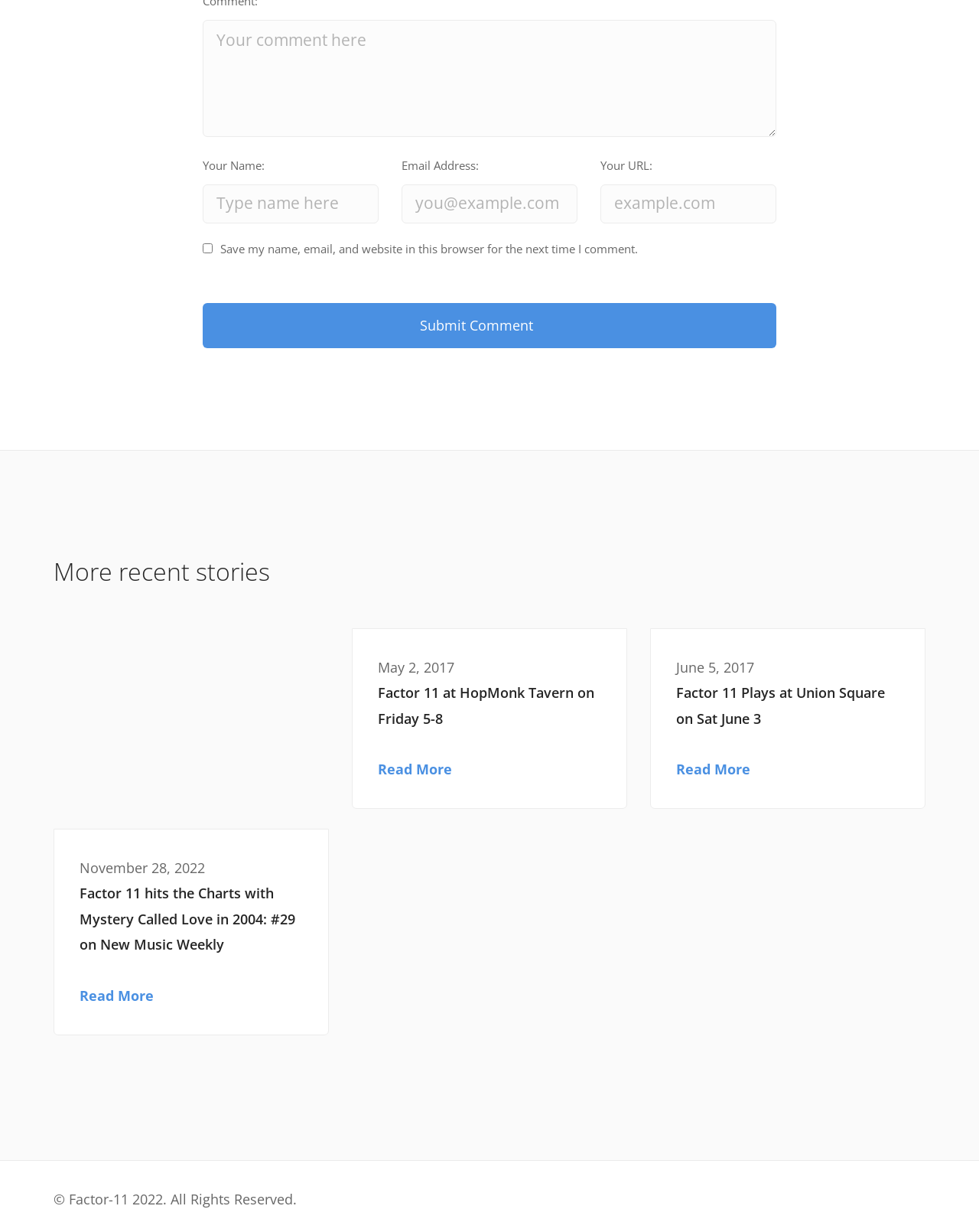Identify the bounding box for the UI element specified in this description: "Read More". The coordinates must be four float numbers between 0 and 1, formatted as [left, top, right, bottom].

[0.691, 0.617, 0.767, 0.632]